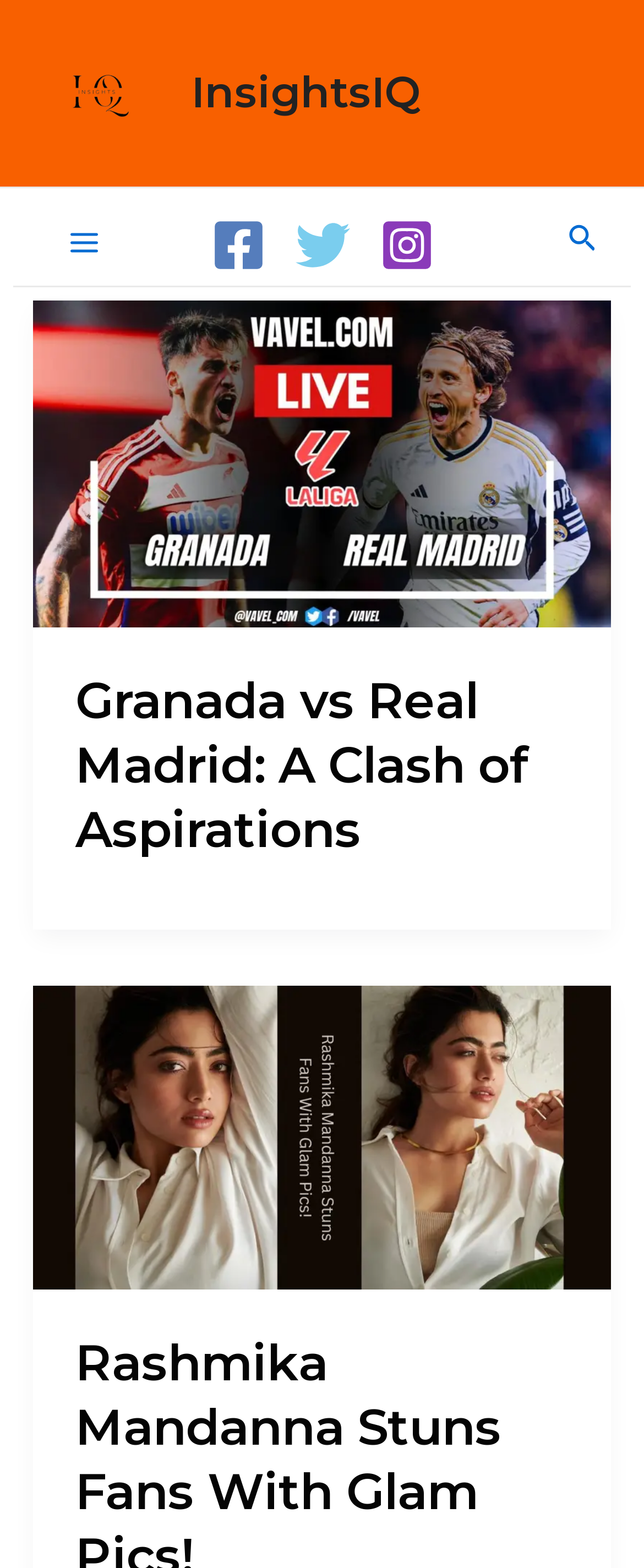Observe the image and answer the following question in detail: How many social media links are there?

I counted the number of social media links by looking at the links with images, which are Facebook, Twitter, and Instagram.